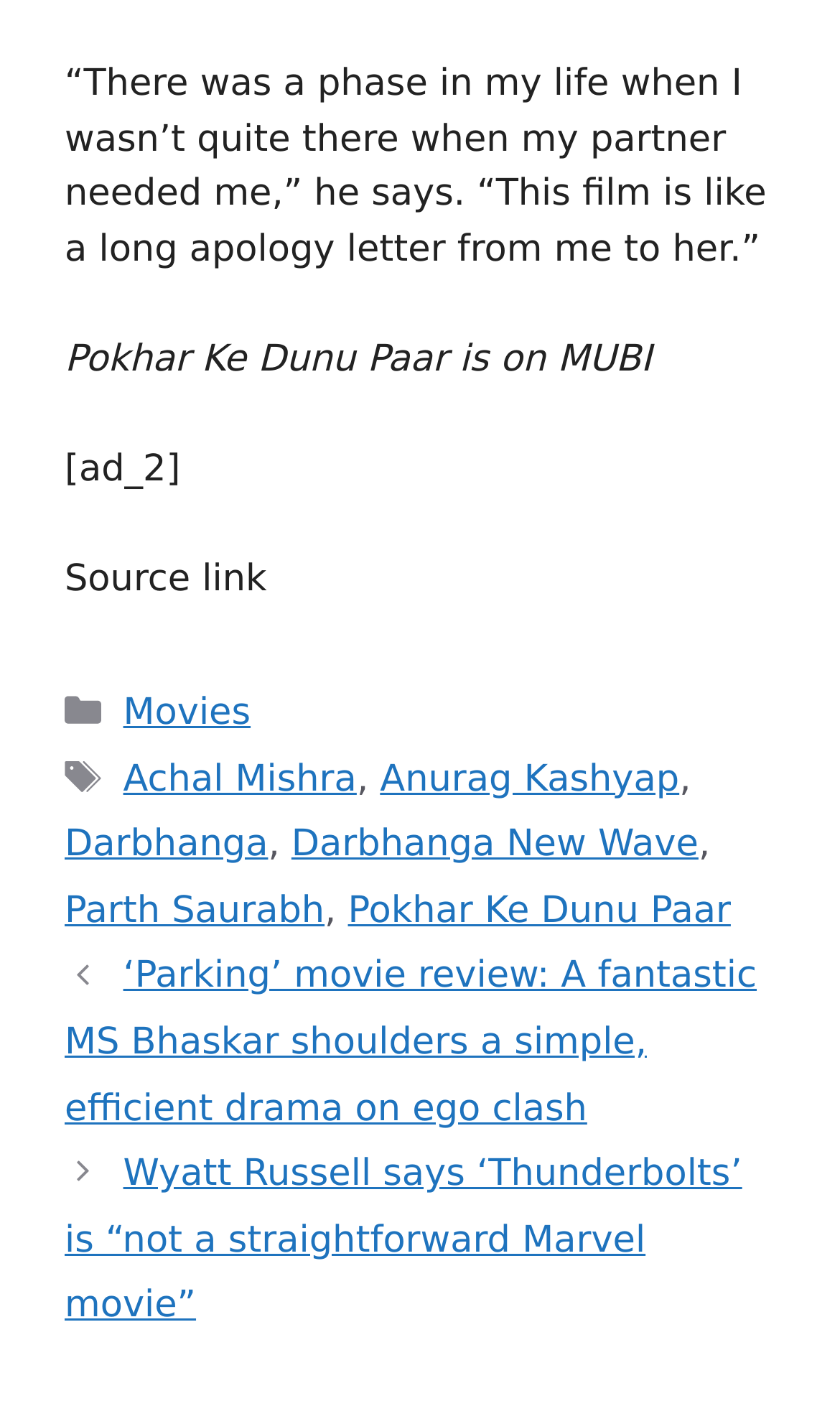Give a succinct answer to this question in a single word or phrase: 
How many categories are mentioned?

1